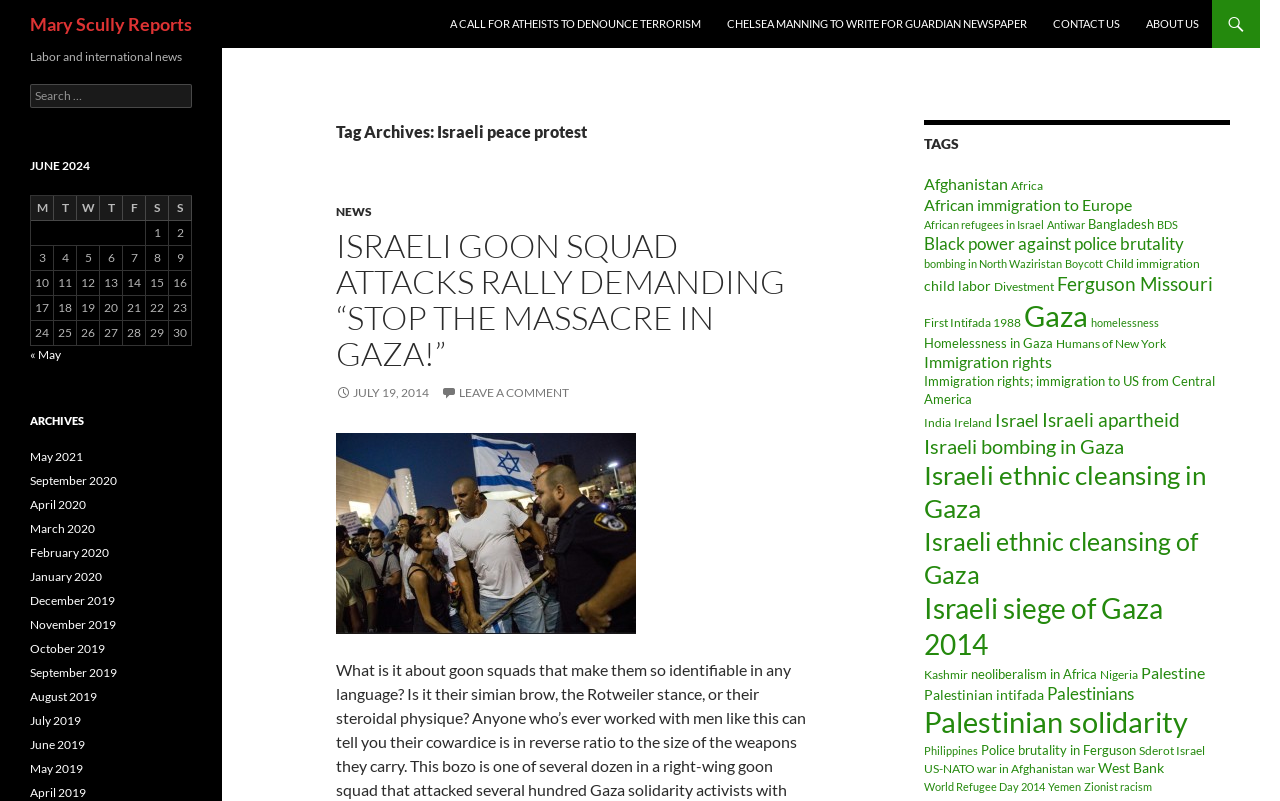What is the purpose of the search box?
Look at the image and provide a detailed response to the question.

The search box is located under the 'Labor and international news' heading, and it has a label 'Search for:', which suggests that its purpose is to search the website for specific content.